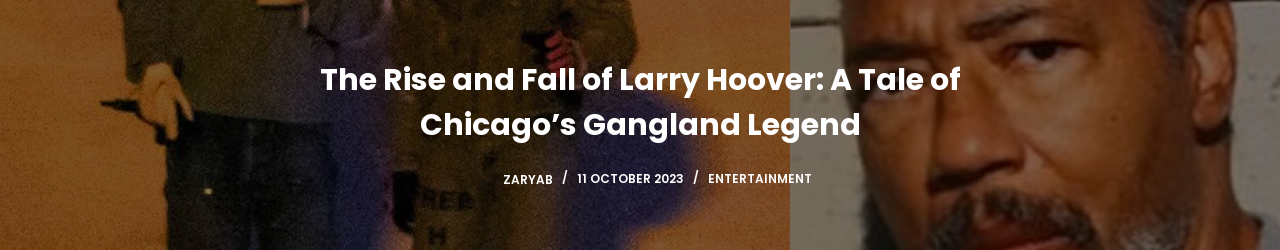Detail every visible element in the image extensively.

The image features a gripping visual that accompanies the article titled "The Rise and Fall of Larry Hoover: A Tale of Chicago's Gangland Legend." It portrays Larry Hoover, a notorious figure in Chicago's gang history, alongside an unidentified individual. Hoover, the founder of the Gangster Disciples, is depicted in a somber light, reflecting the weight of his controversial legacy. The article examines his rise to power, his connections with prominent figures in the entertainment industry, and the long-term impact of his criminal activities on both his life and the city of Chicago. This rich context sets the stage for understanding Hoover's influence and the complexities surrounding his story.